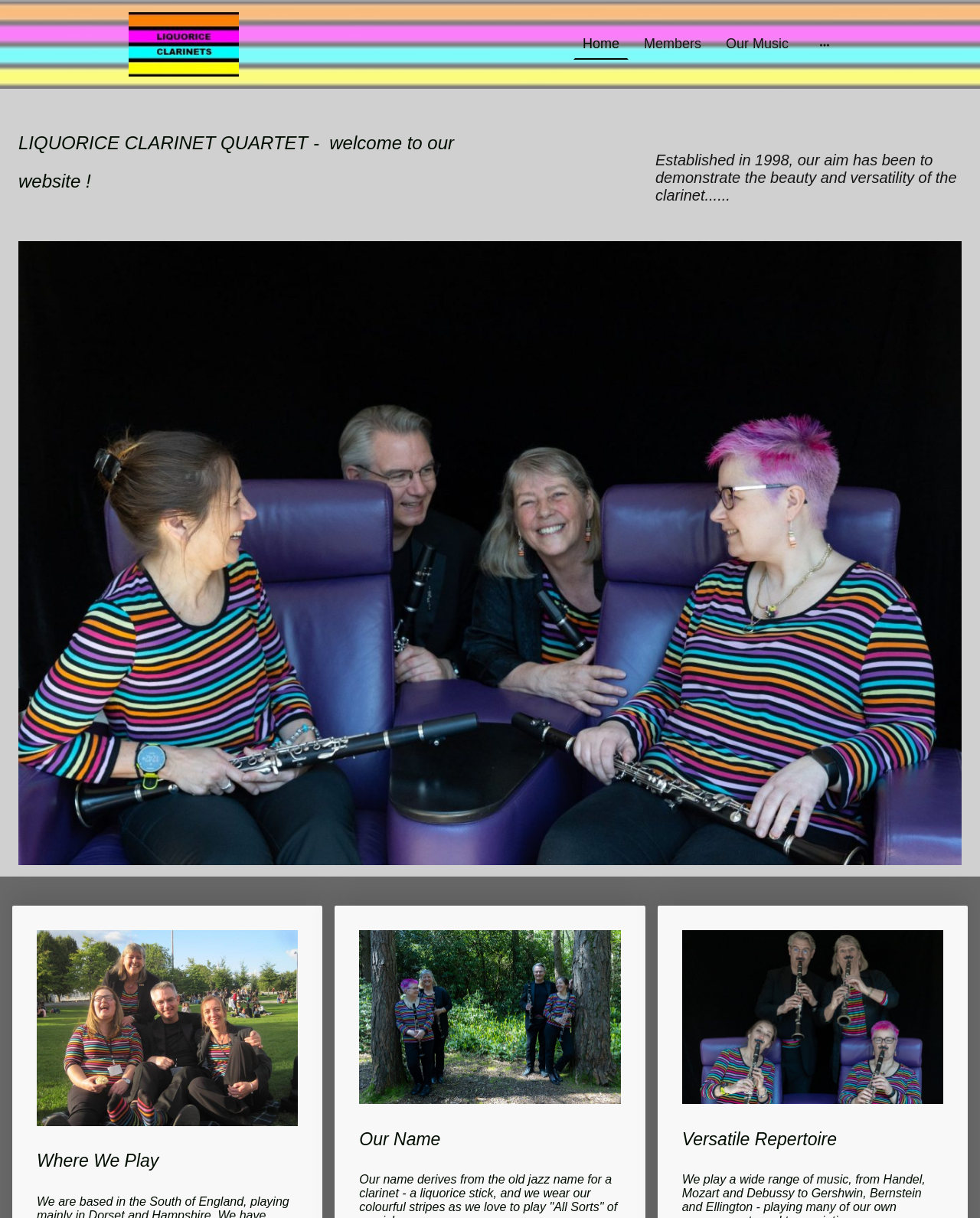Please provide a comprehensive answer to the question below using the information from the image: How many sections are there on the webpage?

I found the answer by looking at the headings and images on the webpage. There are four distinct sections: 'Where We Play', 'Our Name', 'Versatile Repertoire', and the introduction section.